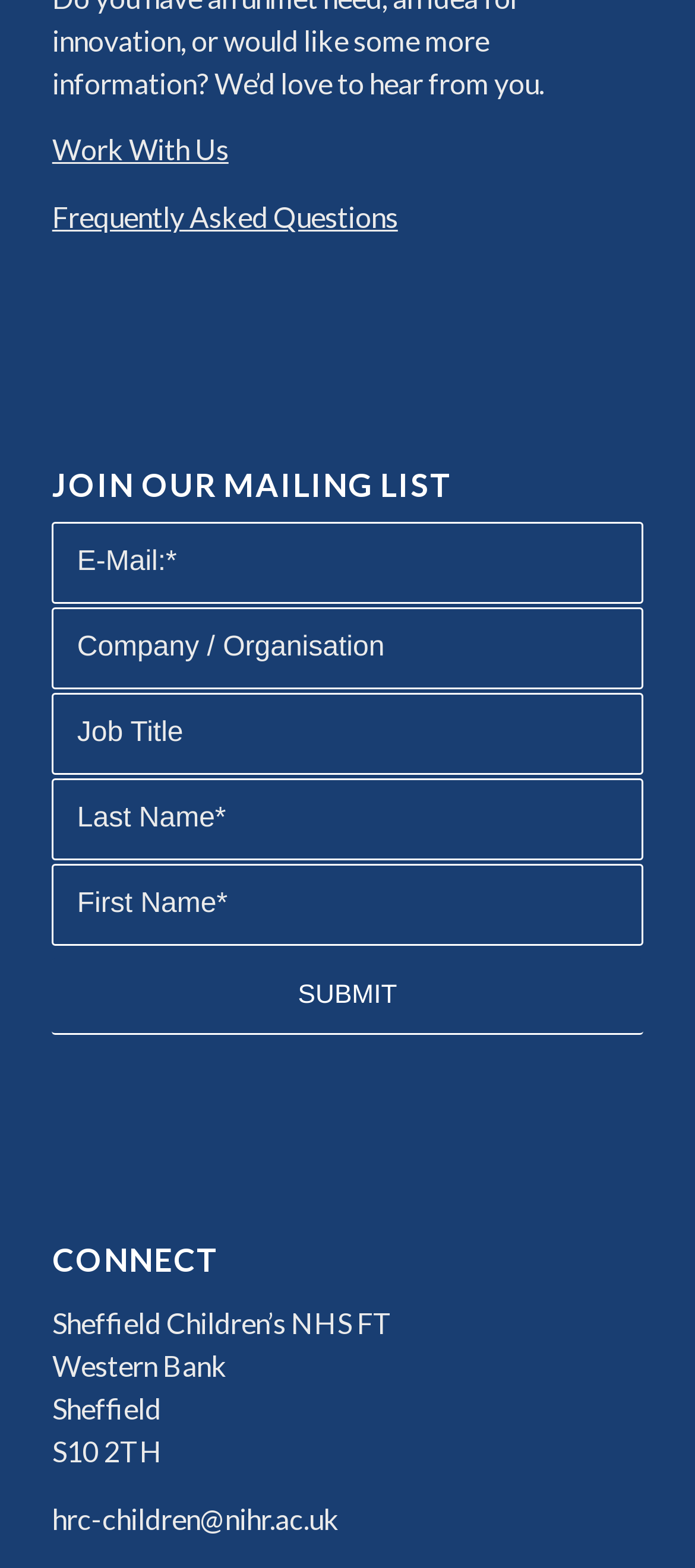Can you find the bounding box coordinates for the UI element given this description: "value="SUBMIT""? Provide the coordinates as four float numbers between 0 and 1: [left, top, right, bottom].

[0.075, 0.611, 0.925, 0.66]